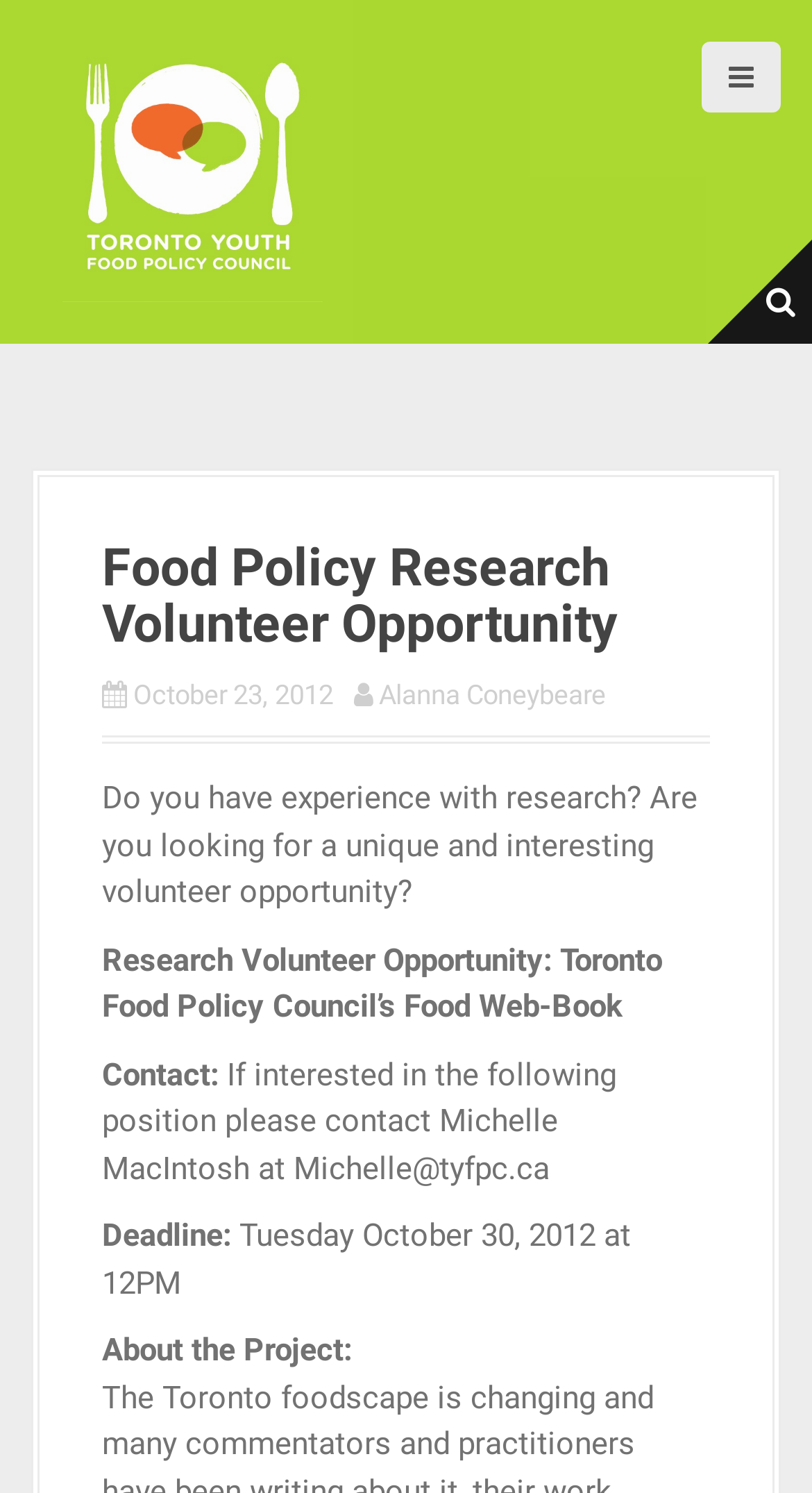When was the volunteer opportunity posted?
Kindly offer a detailed explanation using the data available in the image.

The date when the volunteer opportunity was posted can be found in the link element with the text 'October 23, 2012' which is located near the top of the webpage.